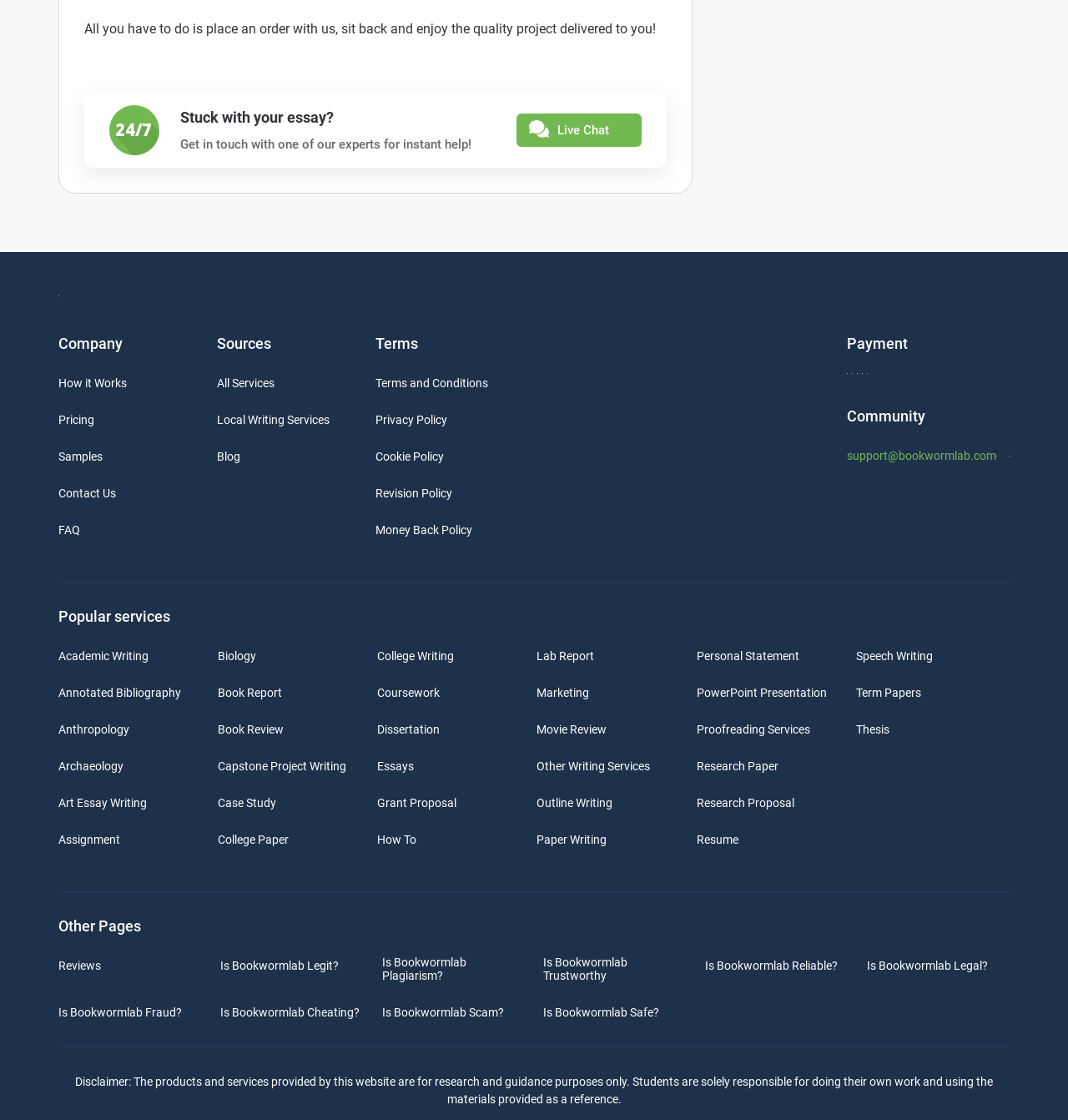Provide the bounding box coordinates for the UI element that is described by this text: "Thesis". The coordinates should be in the form of four float numbers between 0 and 1: [left, top, right, bottom].

[0.801, 0.645, 0.833, 0.657]